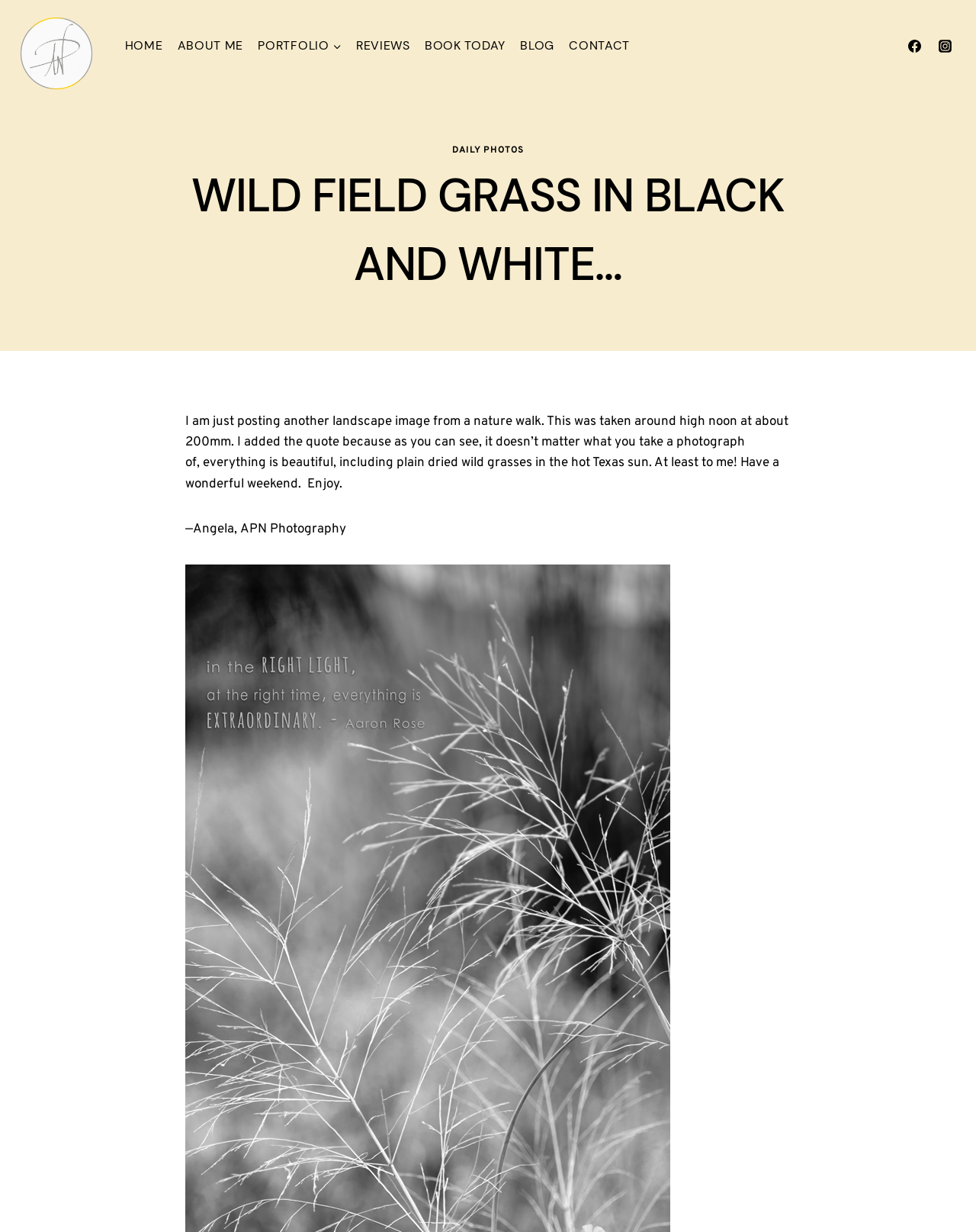Locate the bounding box coordinates of the region to be clicked to comply with the following instruction: "go to HOME page". The coordinates must be four float numbers between 0 and 1, in the form [left, top, right, bottom].

[0.12, 0.023, 0.174, 0.051]